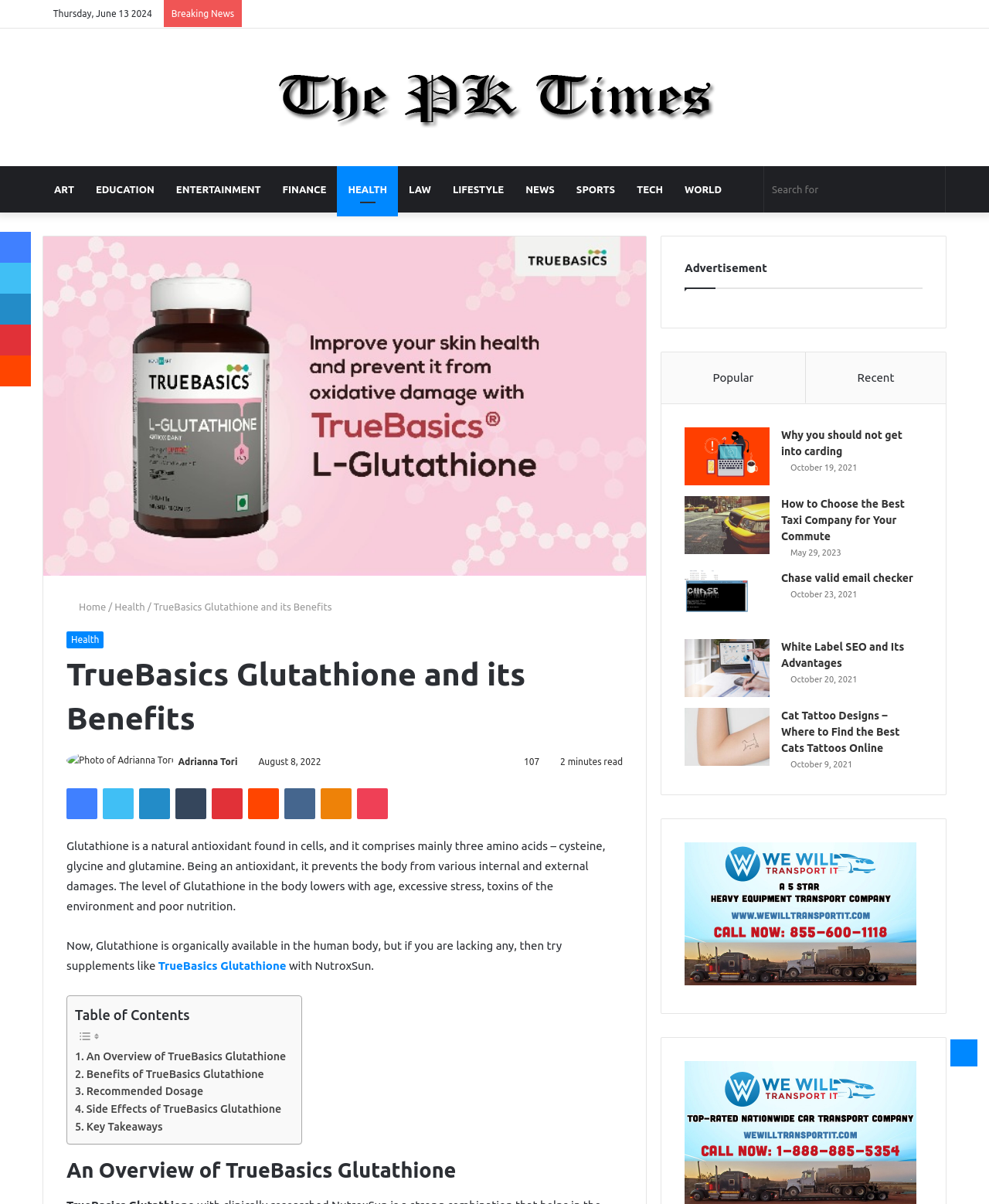What are the three amino acids that Glutathione comprises?
Answer the question with detailed information derived from the image.

According to the webpage content, Glutathione is a natural antioxidant found in cells, and it comprises mainly three amino acids – cysteine, glycine and glutamine.